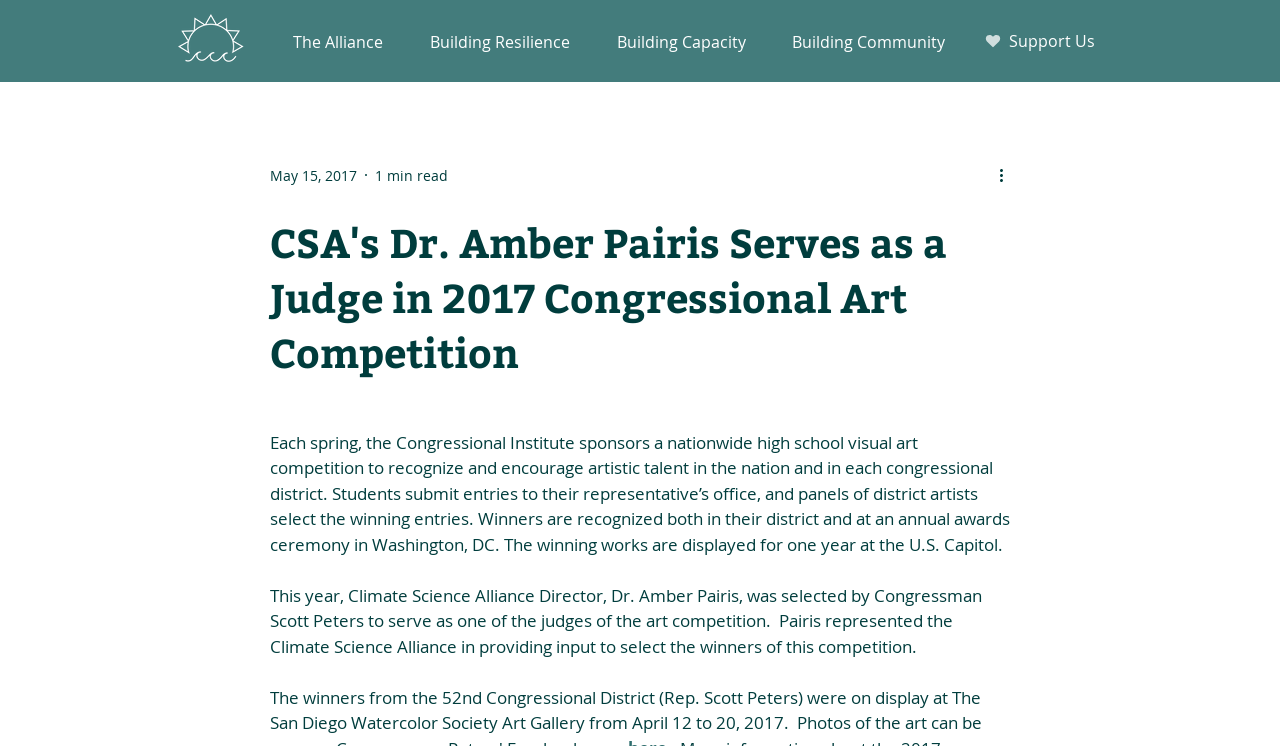Locate and extract the headline of this webpage.

CSA's Dr. Amber Pairis Serves as a Judge in 2017 Congressional Art Competition